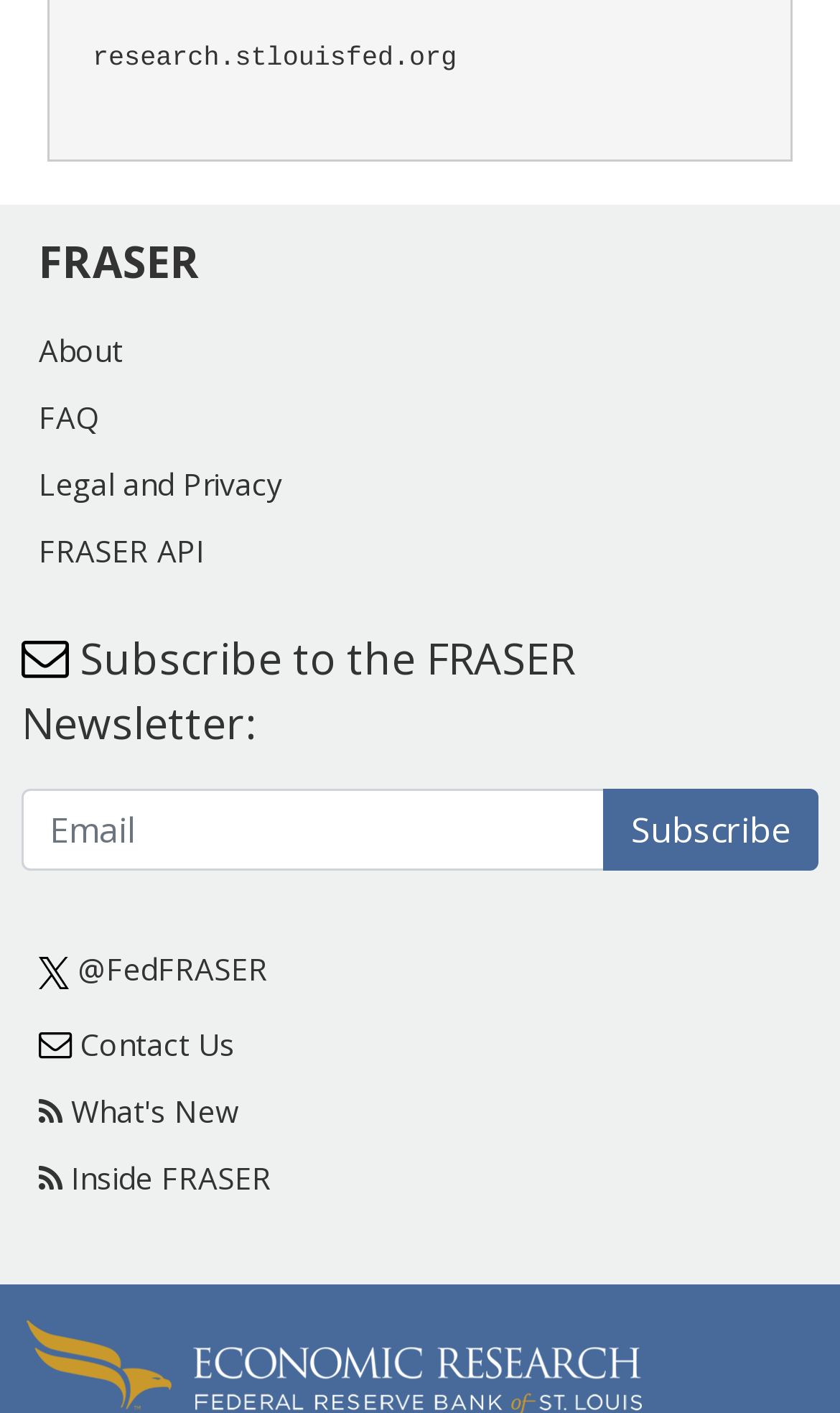Locate the bounding box coordinates of the area where you should click to accomplish the instruction: "Contact Us".

[0.046, 0.724, 0.279, 0.753]